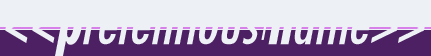Answer succinctly with a single word or phrase:
What is the purpose of the design?

Creative element